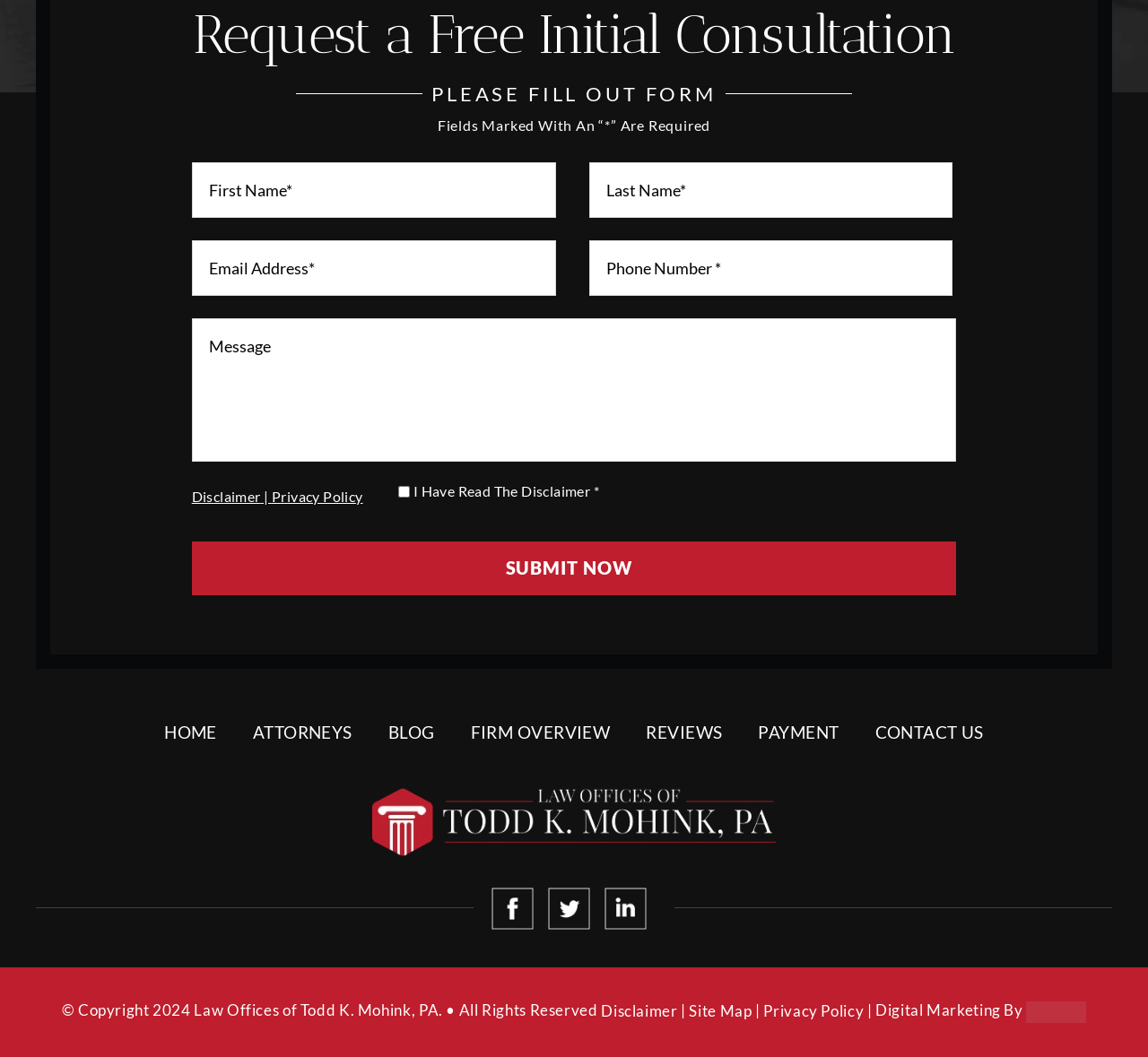What is required to fill out the form?
Please give a well-detailed answer to the question.

The webpage has a static text 'Fields Marked With An “*” Are Required', indicating that the fields marked with an asterisk are required to be filled out in the form.